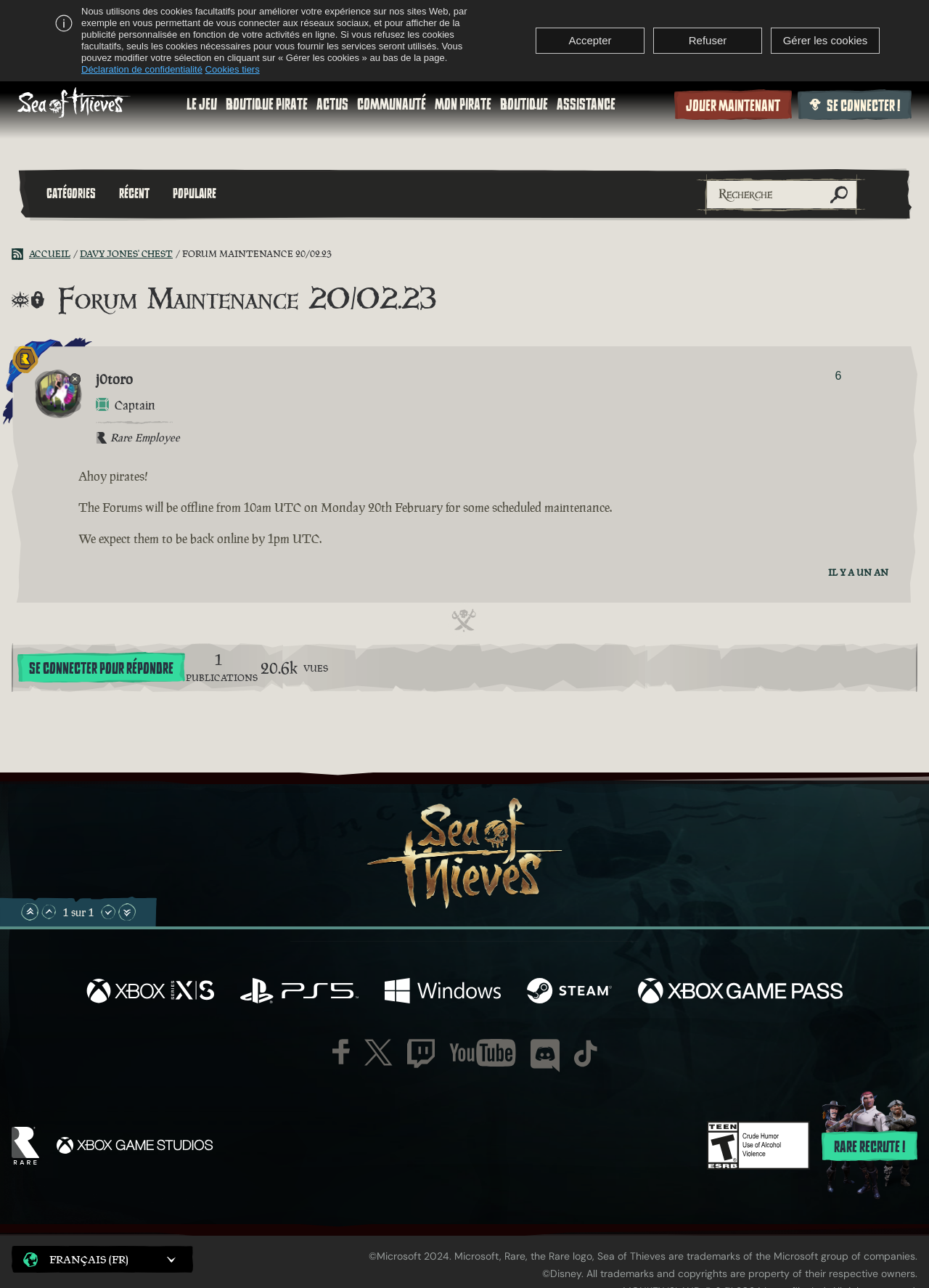Specify the bounding box coordinates of the element's area that should be clicked to execute the given instruction: "Play the game now". The coordinates should be four float numbers between 0 and 1, i.e., [left, top, right, bottom].

[0.726, 0.069, 0.852, 0.093]